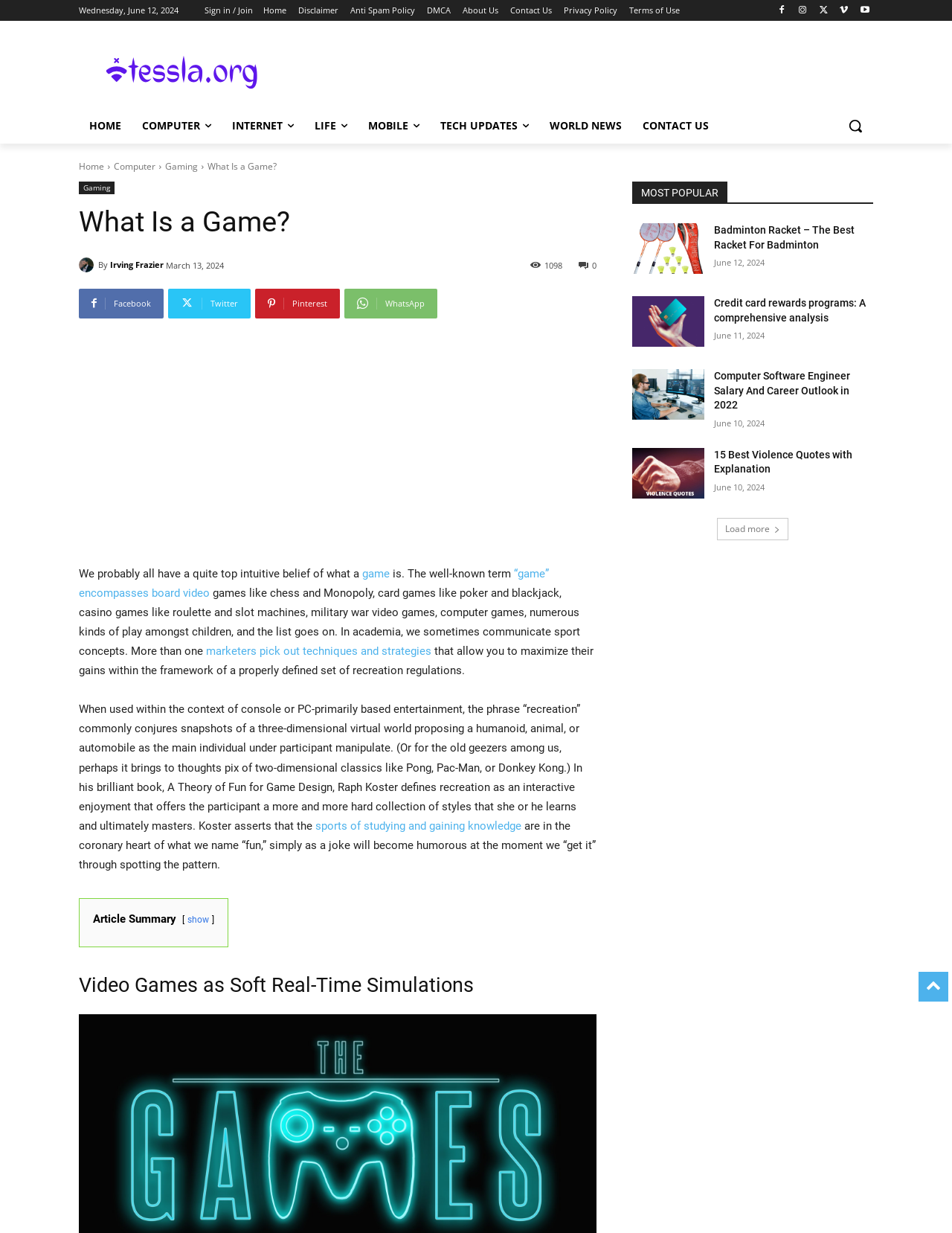Please identify the coordinates of the bounding box for the clickable region that will accomplish this instruction: "Read the article about 'What Is a Game?'".

[0.083, 0.167, 0.305, 0.194]